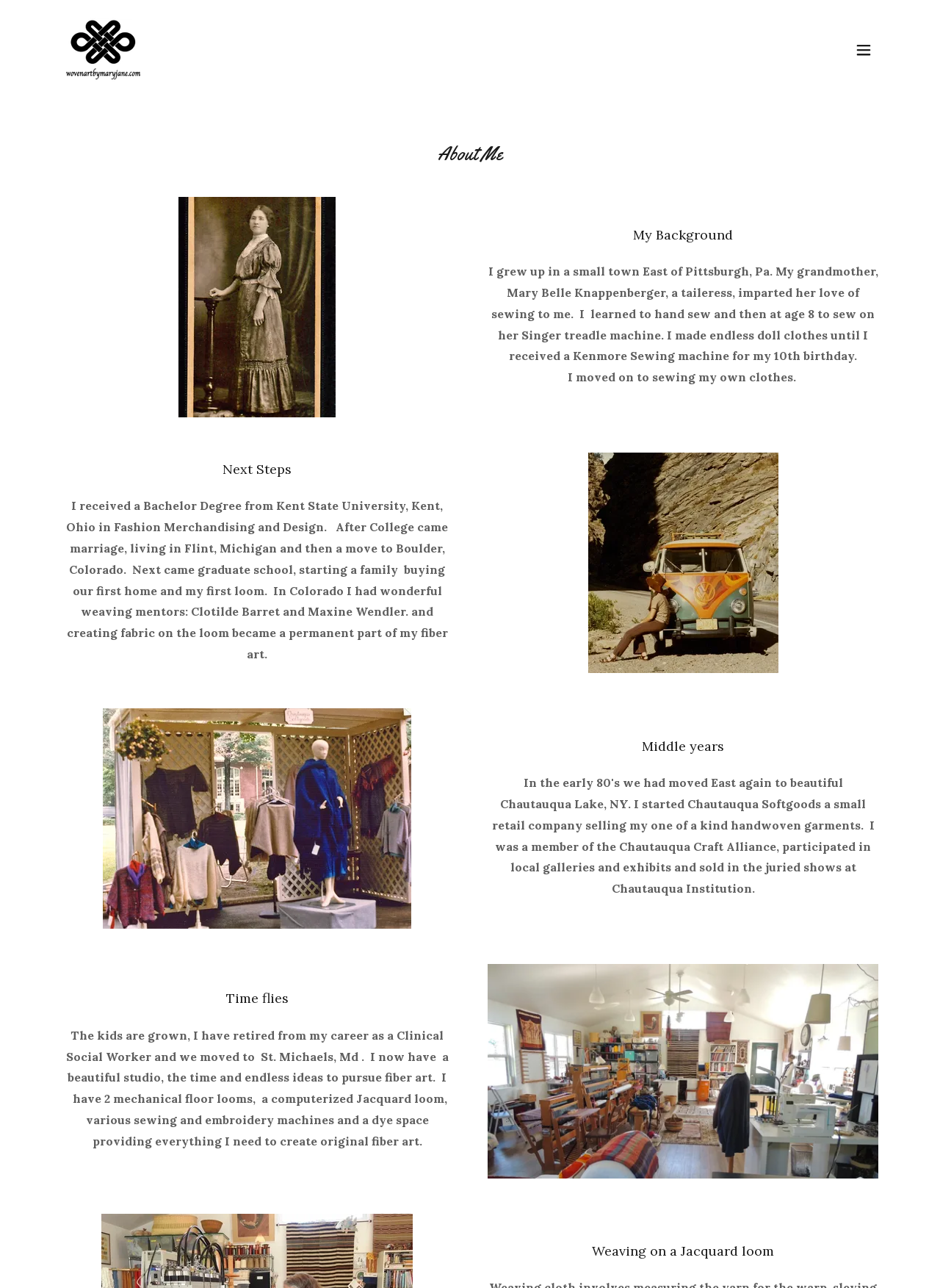Where did the artist move to after college?
Answer the question with as much detail as you can, using the image as a reference.

I found this information by reading the text under the heading 'Next Steps', which mentions that after college, the artist moved to Flint, Michigan.